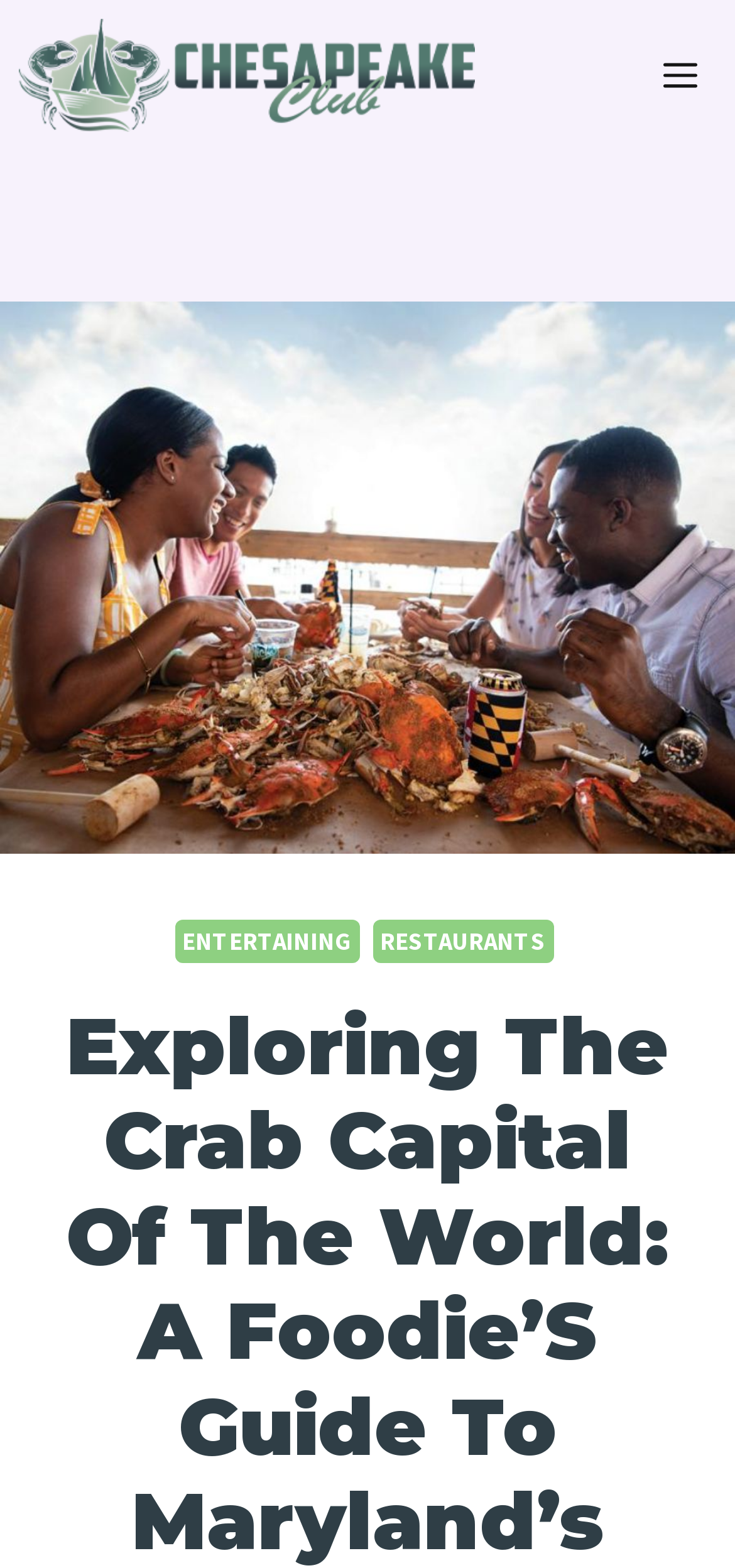Identify the bounding box for the given UI element using the description provided. Coordinates should be in the format (top-left x, top-left y, bottom-right x, bottom-right y) and must be between 0 and 1. Here is the description: Entertaining

[0.247, 0.59, 0.478, 0.61]